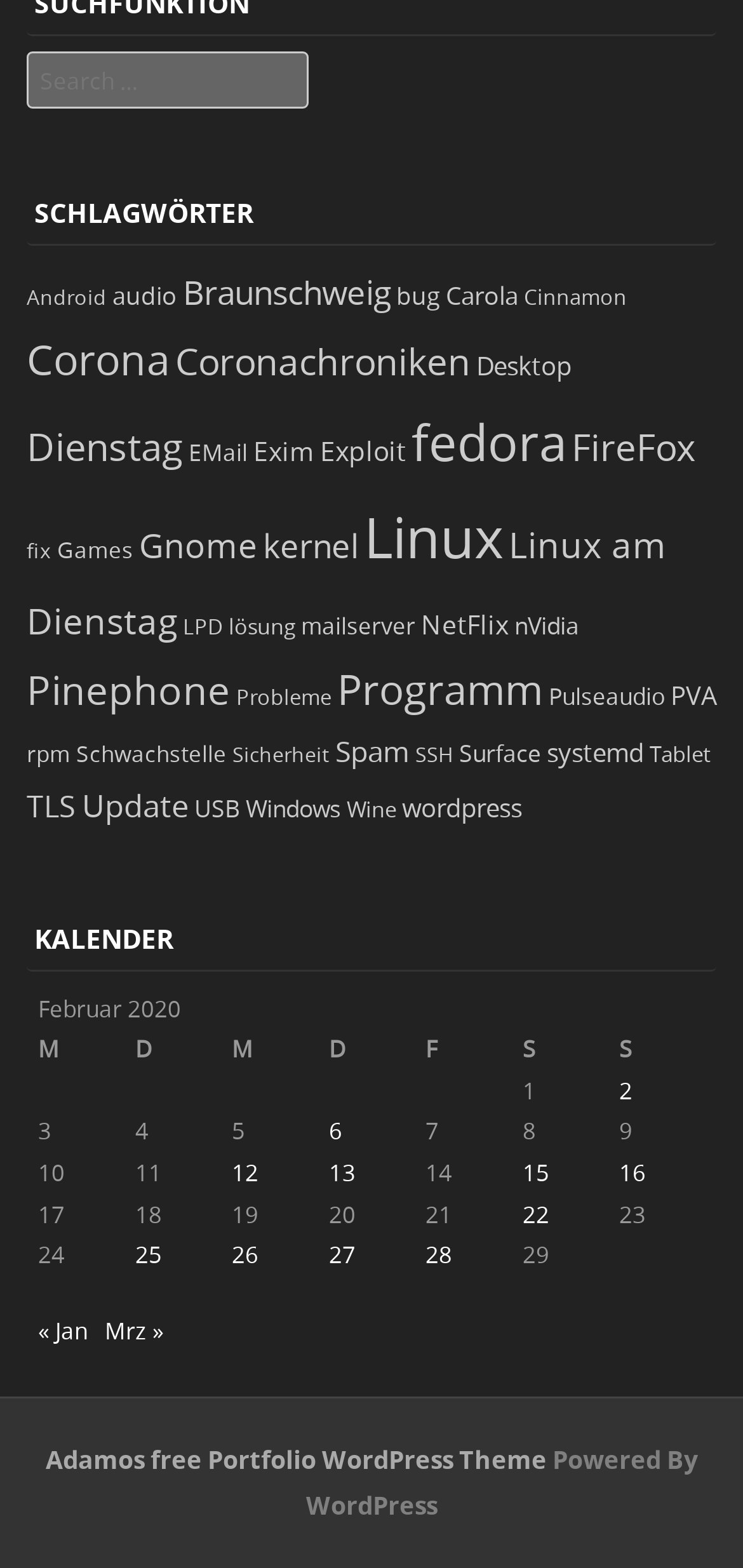How many rows are there in the table?
Using the information from the image, answer the question thoroughly.

To find the number of rows in the table, we can count the number of row elements that are children of the table element. There are 3 row elements.